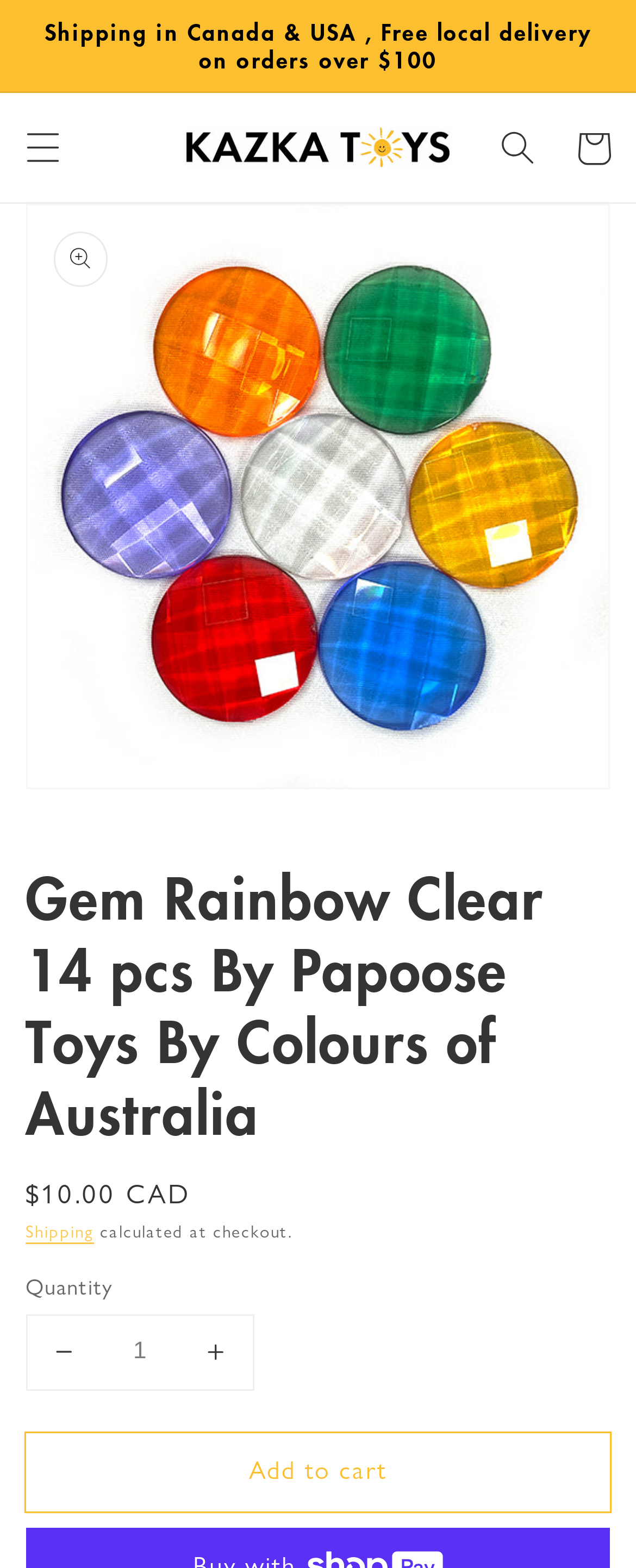Answer the question below with a single word or a brief phrase: 
What is the shipping policy for orders over $100?

Free local delivery